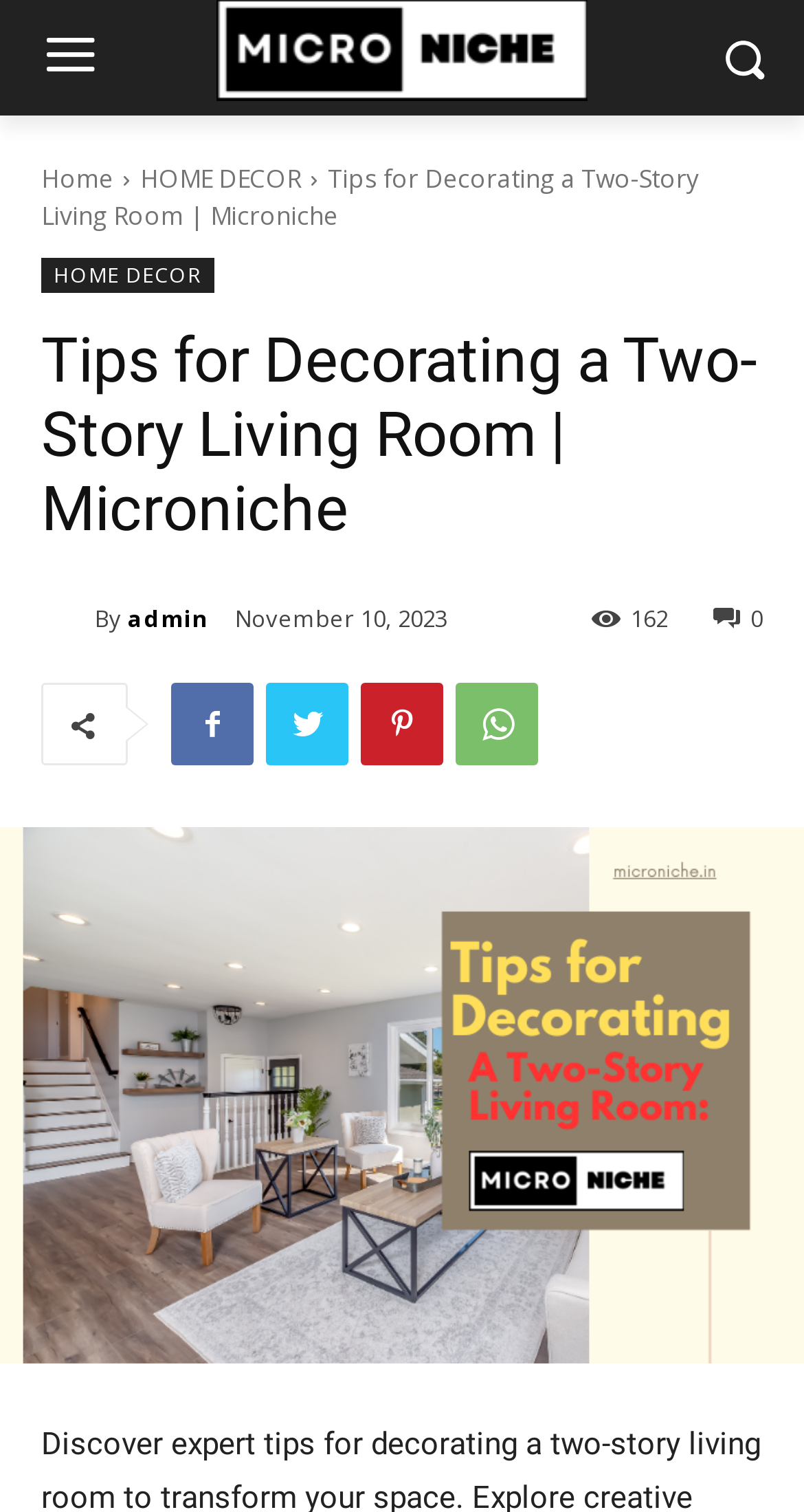Find the bounding box coordinates of the clickable element required to execute the following instruction: "read article by admin". Provide the coordinates as four float numbers between 0 and 1, i.e., [left, top, right, bottom].

[0.159, 0.388, 0.259, 0.429]